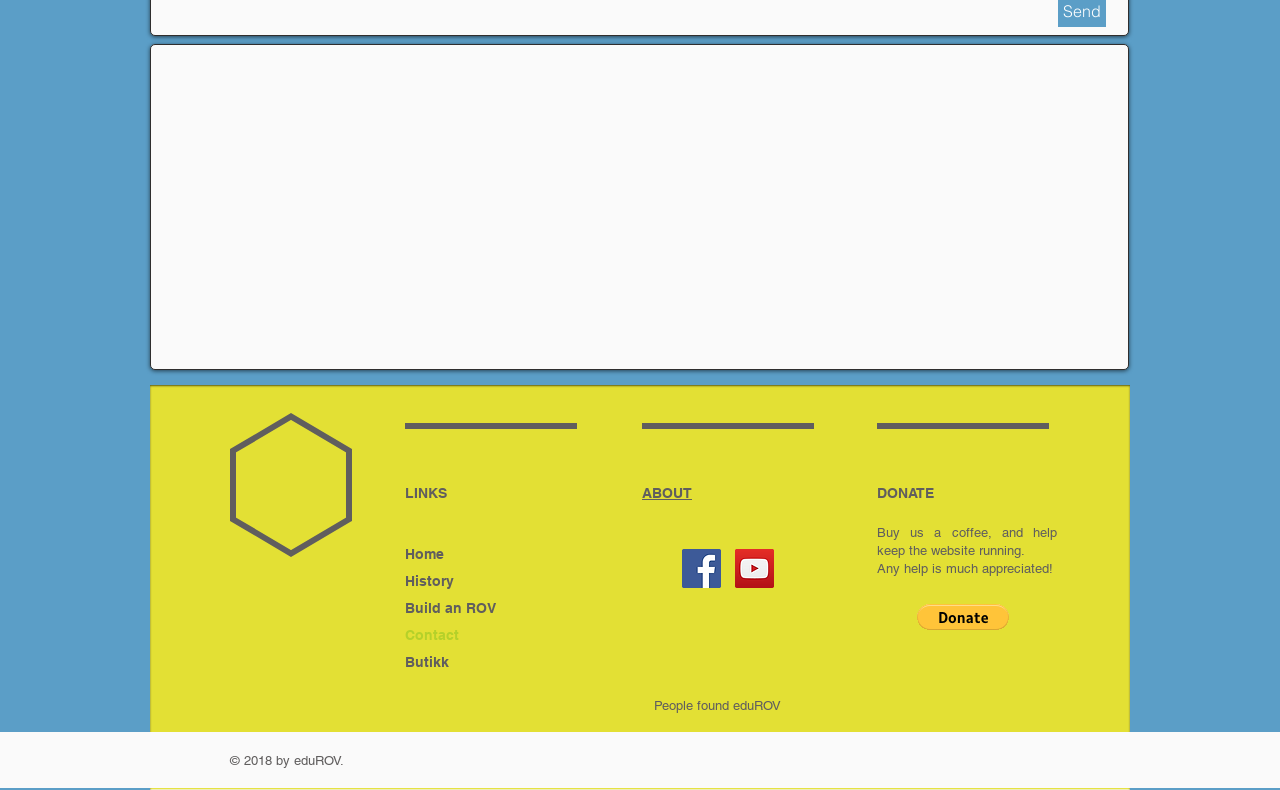Identify the bounding box for the element characterized by the following description: "aria-label="YouTube Social Icon"".

[0.574, 0.695, 0.605, 0.744]